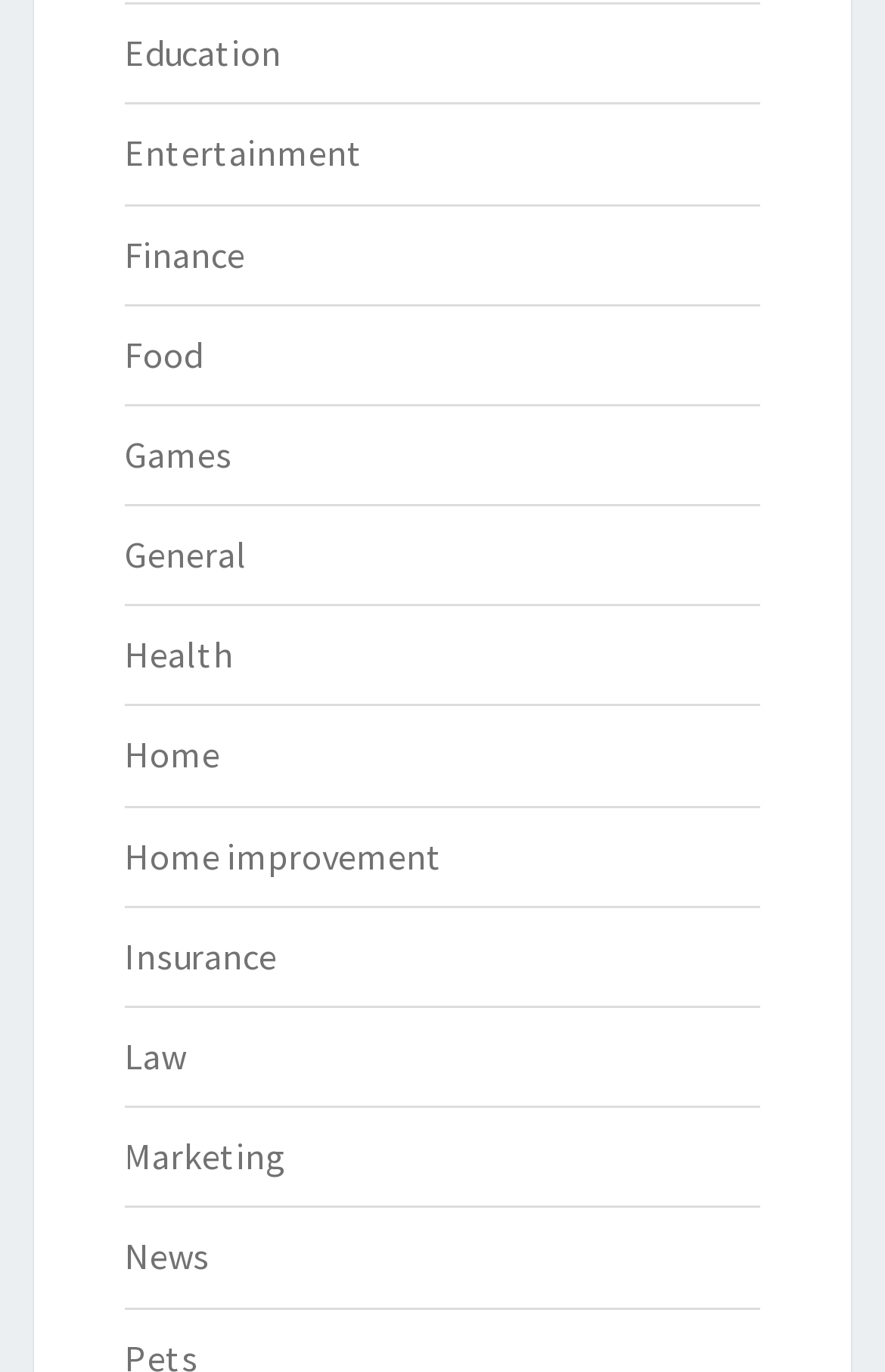Predict the bounding box coordinates of the area that should be clicked to accomplish the following instruction: "Explore Finance". The bounding box coordinates should consist of four float numbers between 0 and 1, i.e., [left, top, right, bottom].

[0.141, 0.168, 0.277, 0.201]